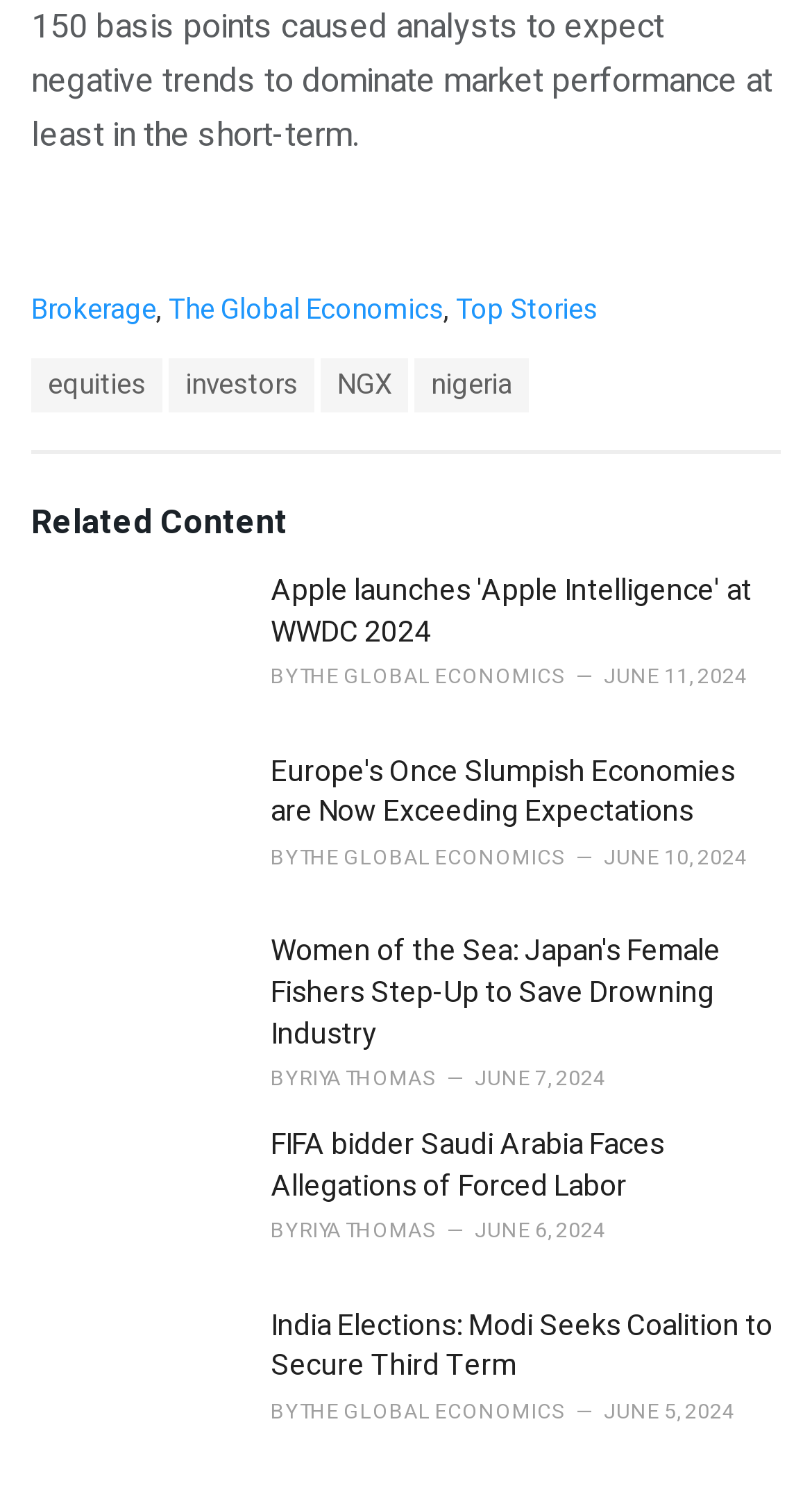Based on the element description Top Stories, identify the bounding box of the UI element in the given webpage screenshot. The coordinates should be in the format (top-left x, top-left y, bottom-right x, bottom-right y) and must be between 0 and 1.

[0.562, 0.194, 0.736, 0.222]